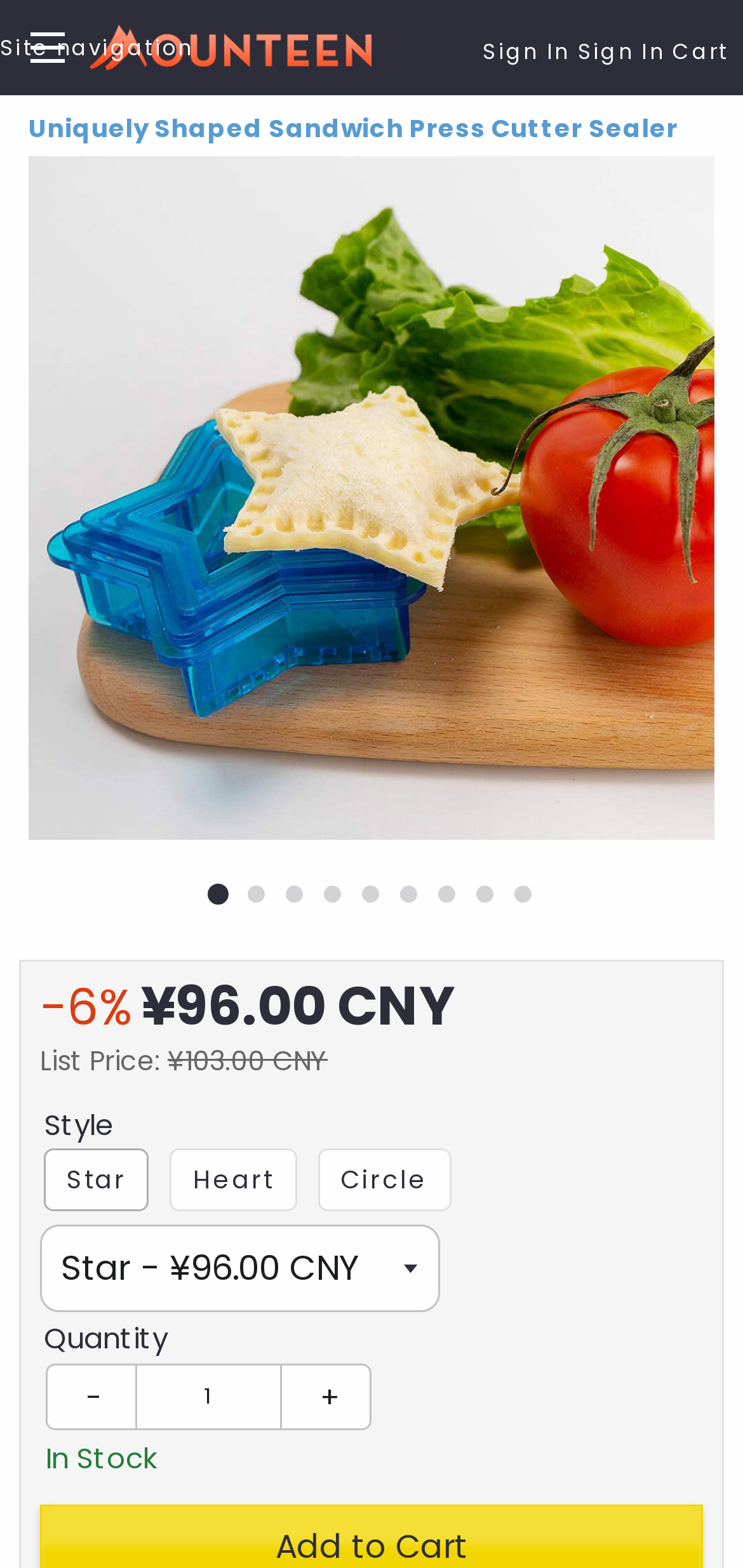Please answer the following question using a single word or phrase: 
What is the list price of the product?

¥103.00 CNY